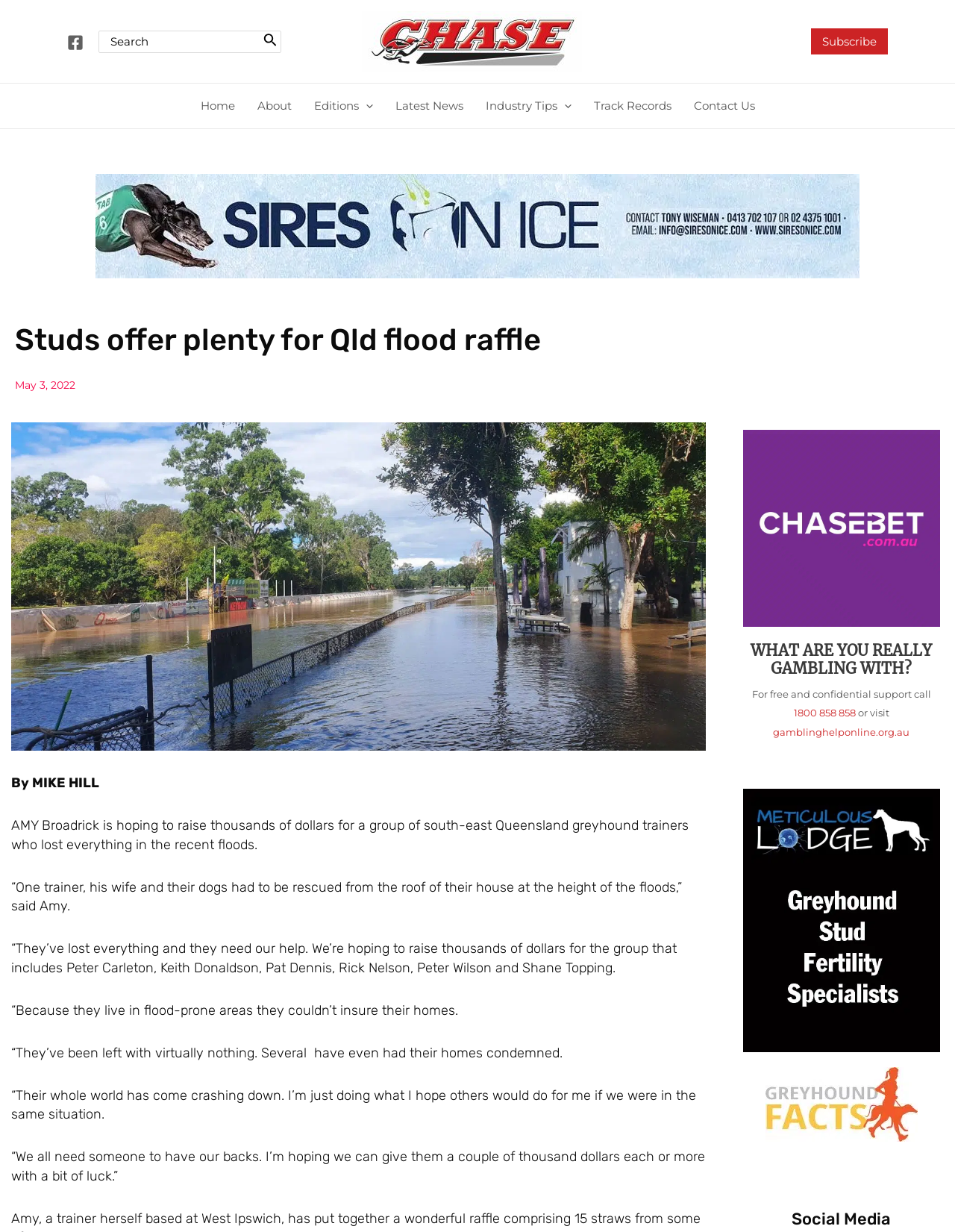Provide the bounding box coordinates of the HTML element described by the text: "Home".

[0.198, 0.068, 0.257, 0.104]